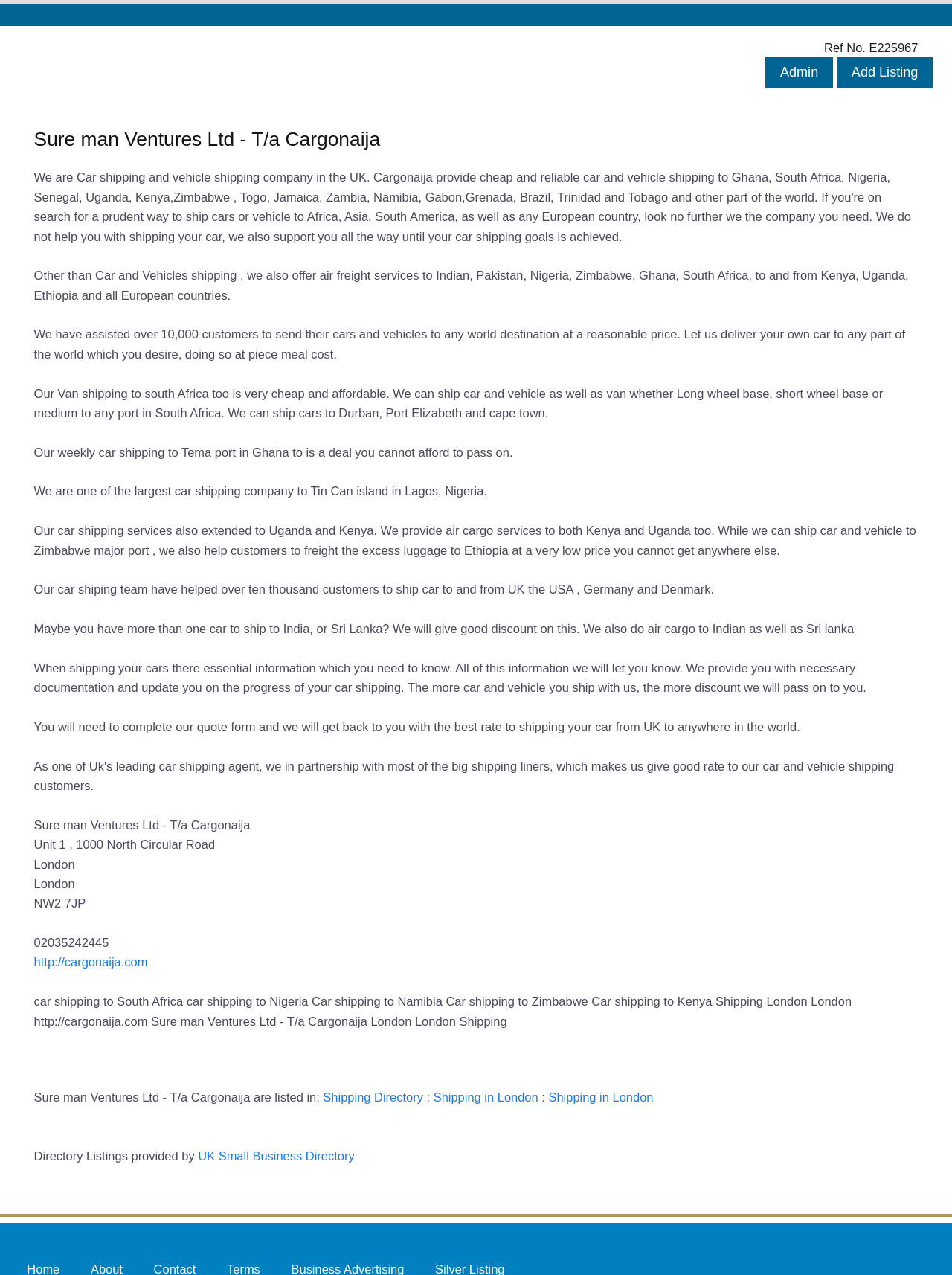What is the address of Sure man Ventures Ltd?
Using the image, answer in one word or phrase.

Unit 1, 1000 North Circular Road, London